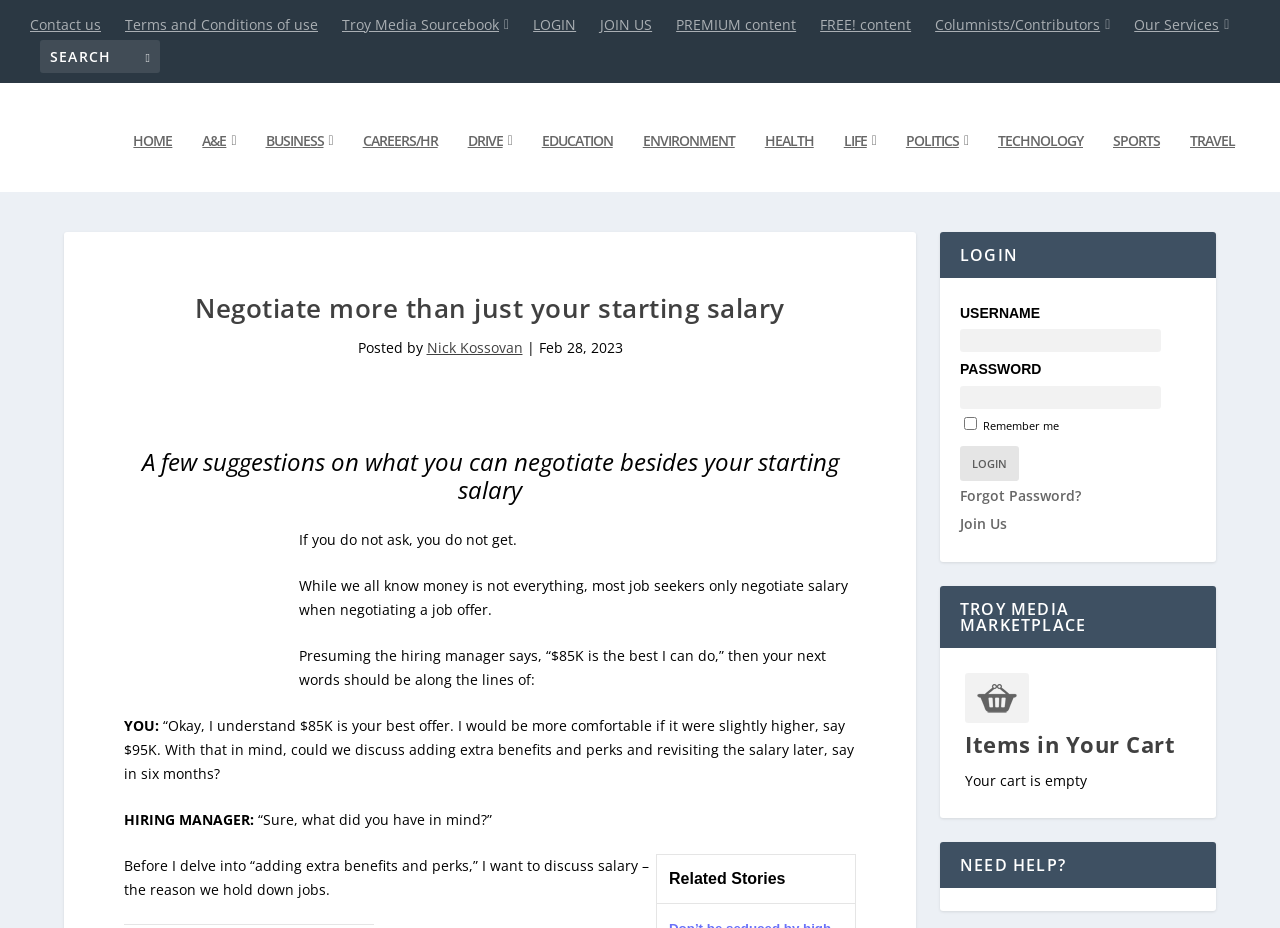Identify the bounding box coordinates for the region of the element that should be clicked to carry out the instruction: "Search for something". The bounding box coordinates should be four float numbers between 0 and 1, i.e., [left, top, right, bottom].

[0.031, 0.043, 0.125, 0.079]